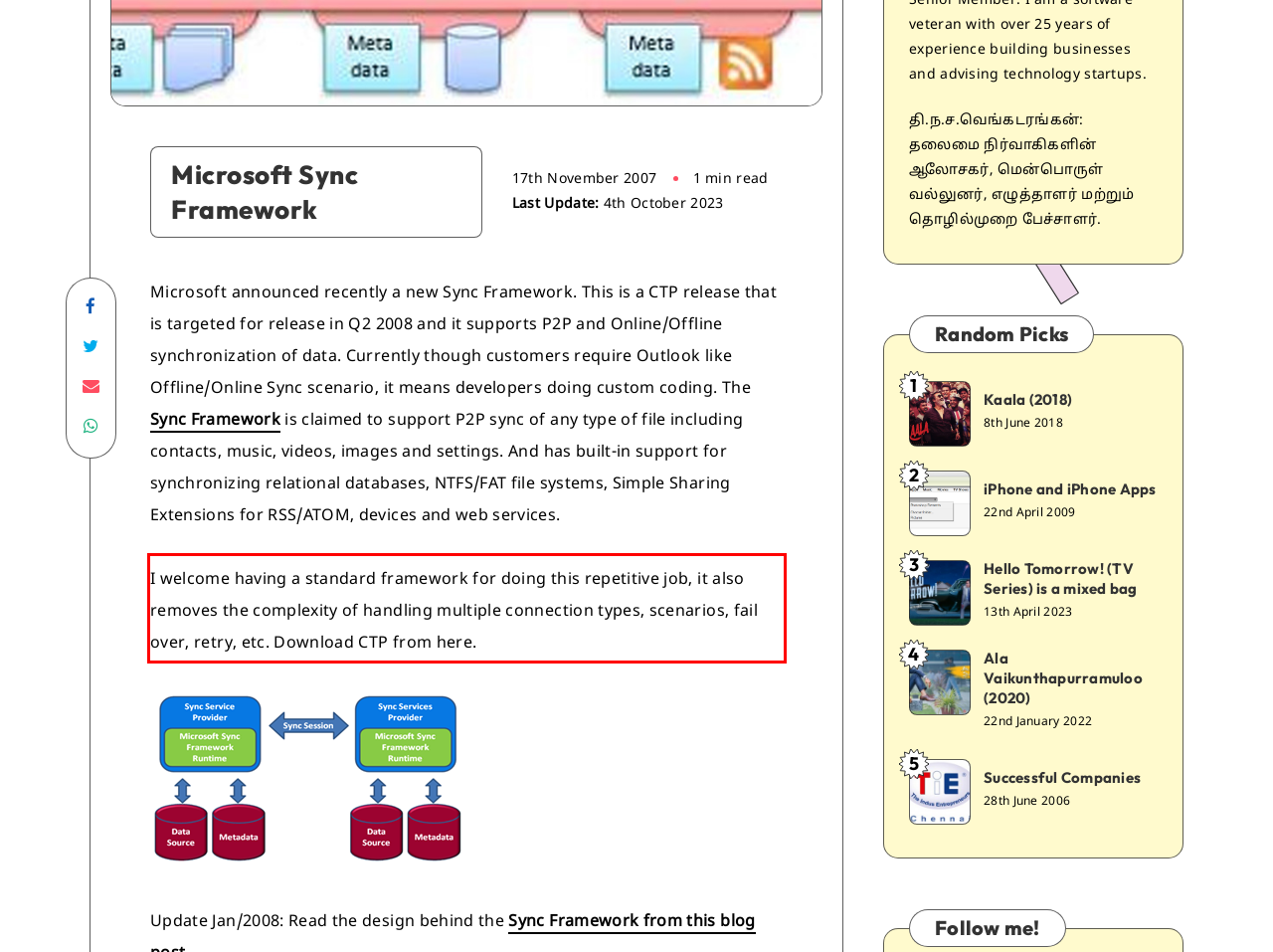Your task is to recognize and extract the text content from the UI element enclosed in the red bounding box on the webpage screenshot.

I welcome having a standard framework for doing this repetitive job, it also removes the complexity of handling multiple connection types, scenarios, fail over, retry, etc. Download CTP from here.